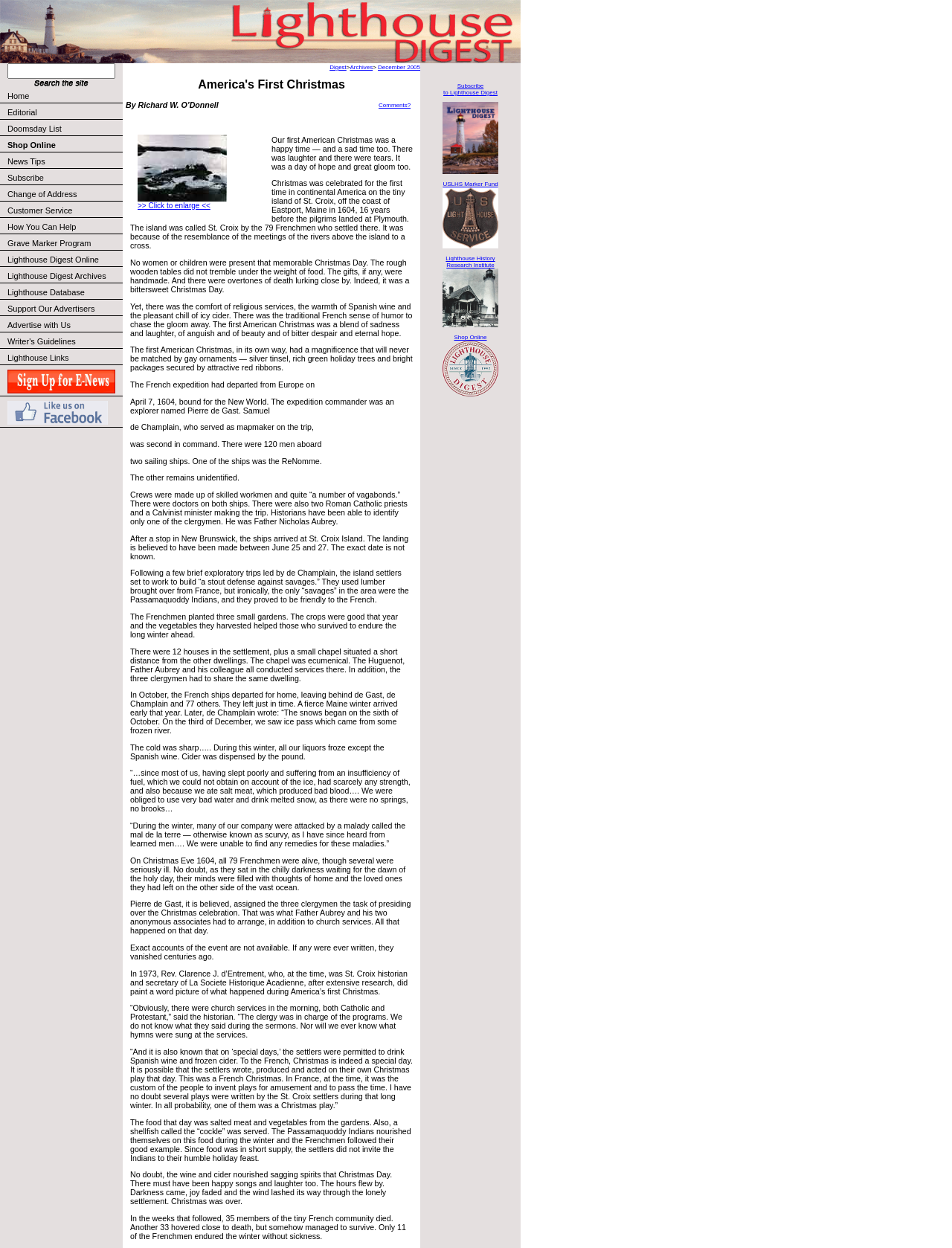Please provide a detailed answer to the question below based on the screenshot: 
What is the location of the first American Christmas?

I found the location of the first American Christmas by examining the text content of the webpage, particularly the sections that describe the event. The article mentions that the French expedition settled on St. Croix Island, off the coast of Eastport, Maine, and that it was the location of the first American Christmas celebration in 1604.